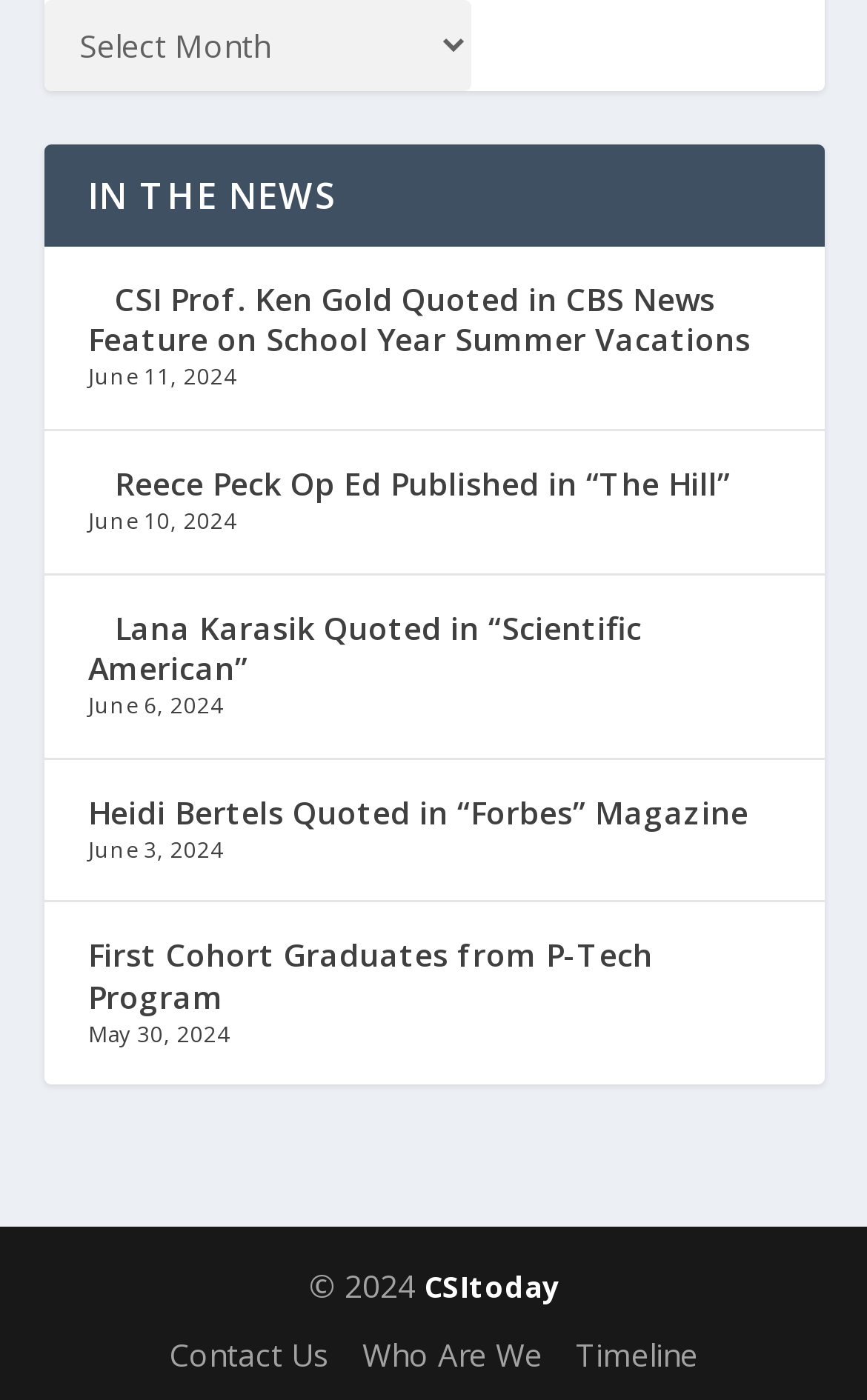Find the bounding box coordinates for the area that should be clicked to accomplish the instruction: "check the date of Reece Peck Op Ed".

[0.101, 0.362, 0.273, 0.383]